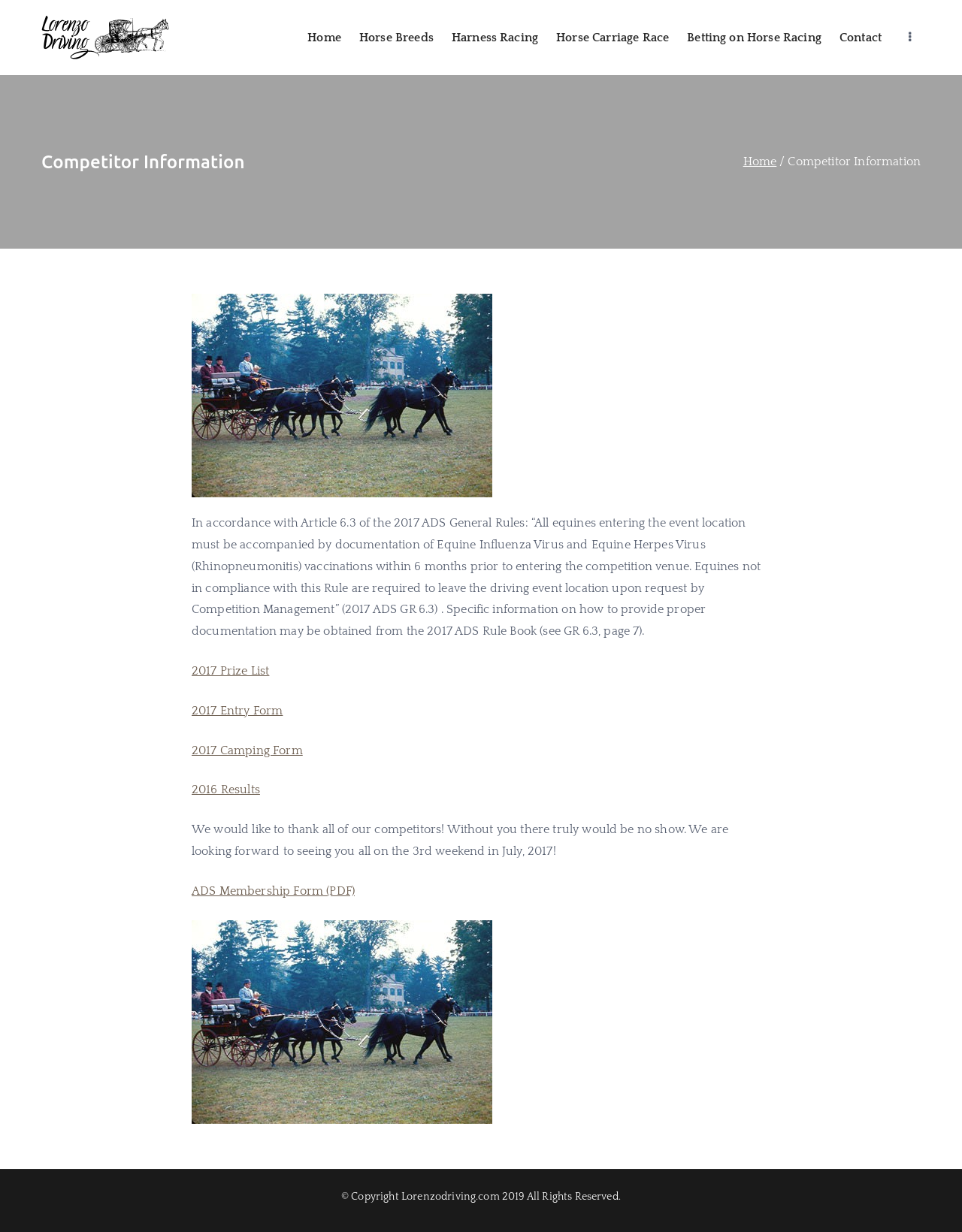What is required for equines entering the event location?
Answer the question with a detailed explanation, including all necessary information.

According to the webpage, in accordance with Article 6.3 of the 2017 ADS General Rules, all equines entering the event location must be accompanied by documentation of Equine Influenza Virus and Equine Herpes Virus vaccinations within 6 months prior to entering the competition venue.